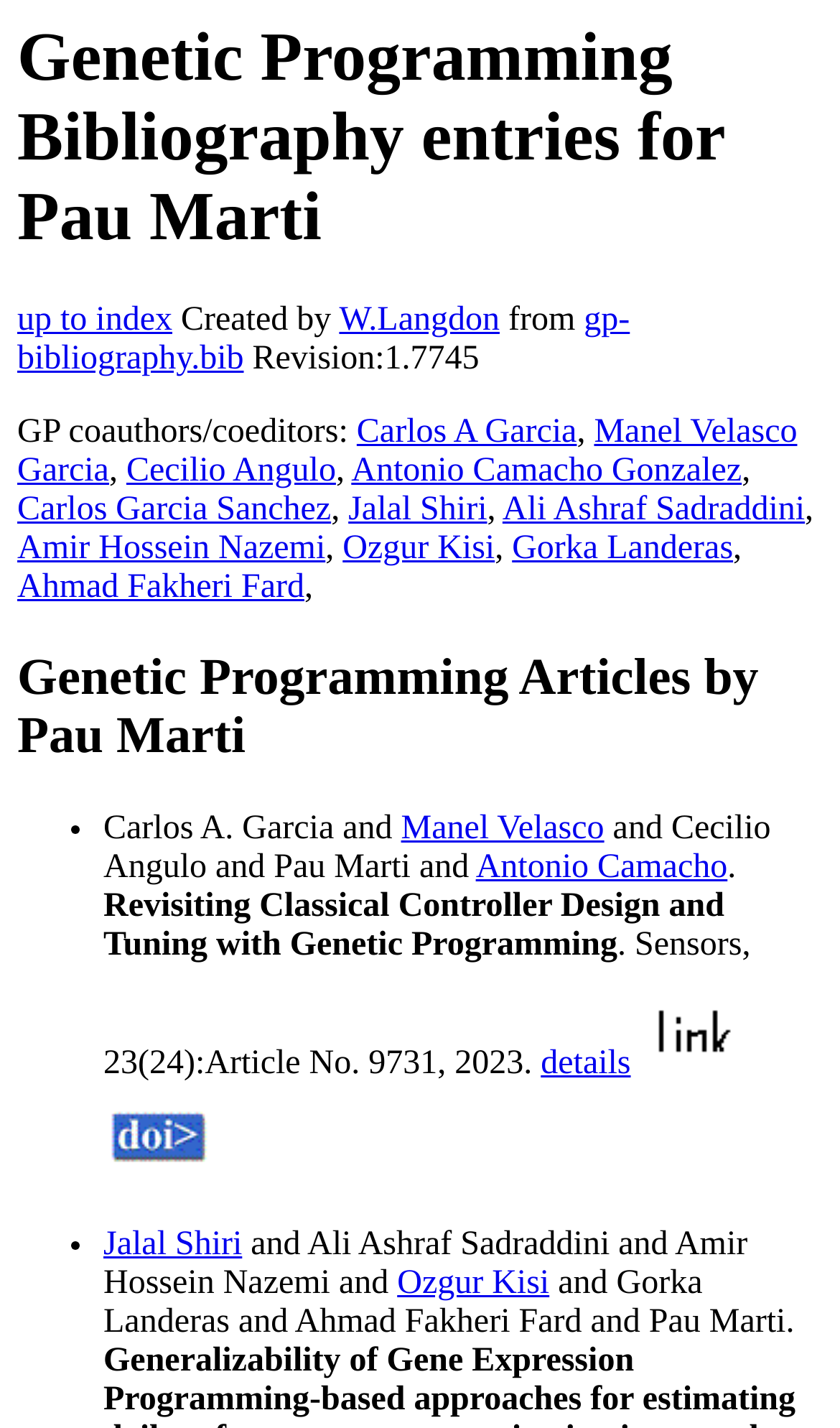Please identify the bounding box coordinates of the area that needs to be clicked to follow this instruction: "download gp-bibliography.bib".

[0.021, 0.212, 0.75, 0.265]